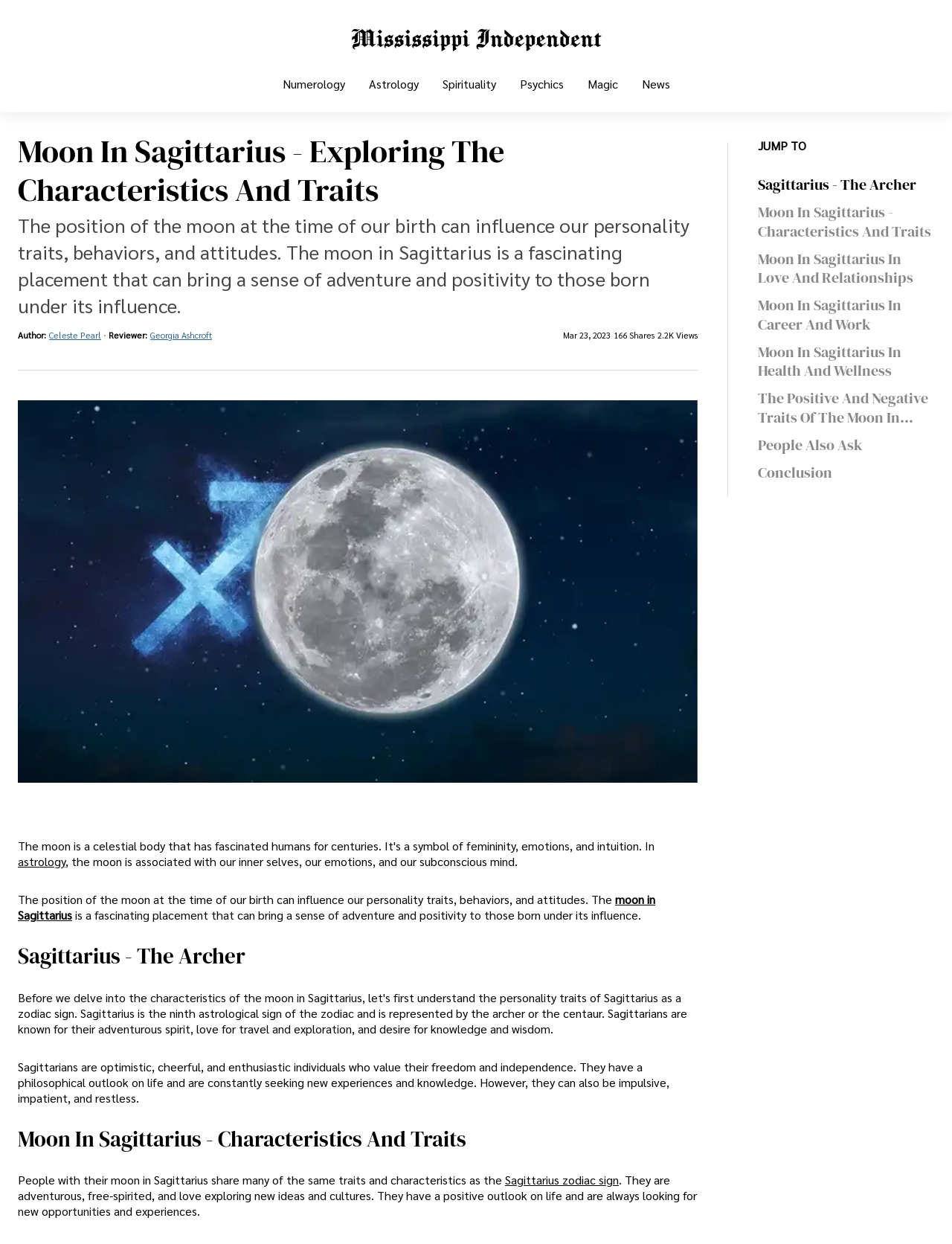Identify the bounding box for the UI element described as: "parent_node: Numerology". Ensure the coordinates are four float numbers between 0 and 1, formatted as [left, top, right, bottom].

[0.353, 0.019, 0.647, 0.045]